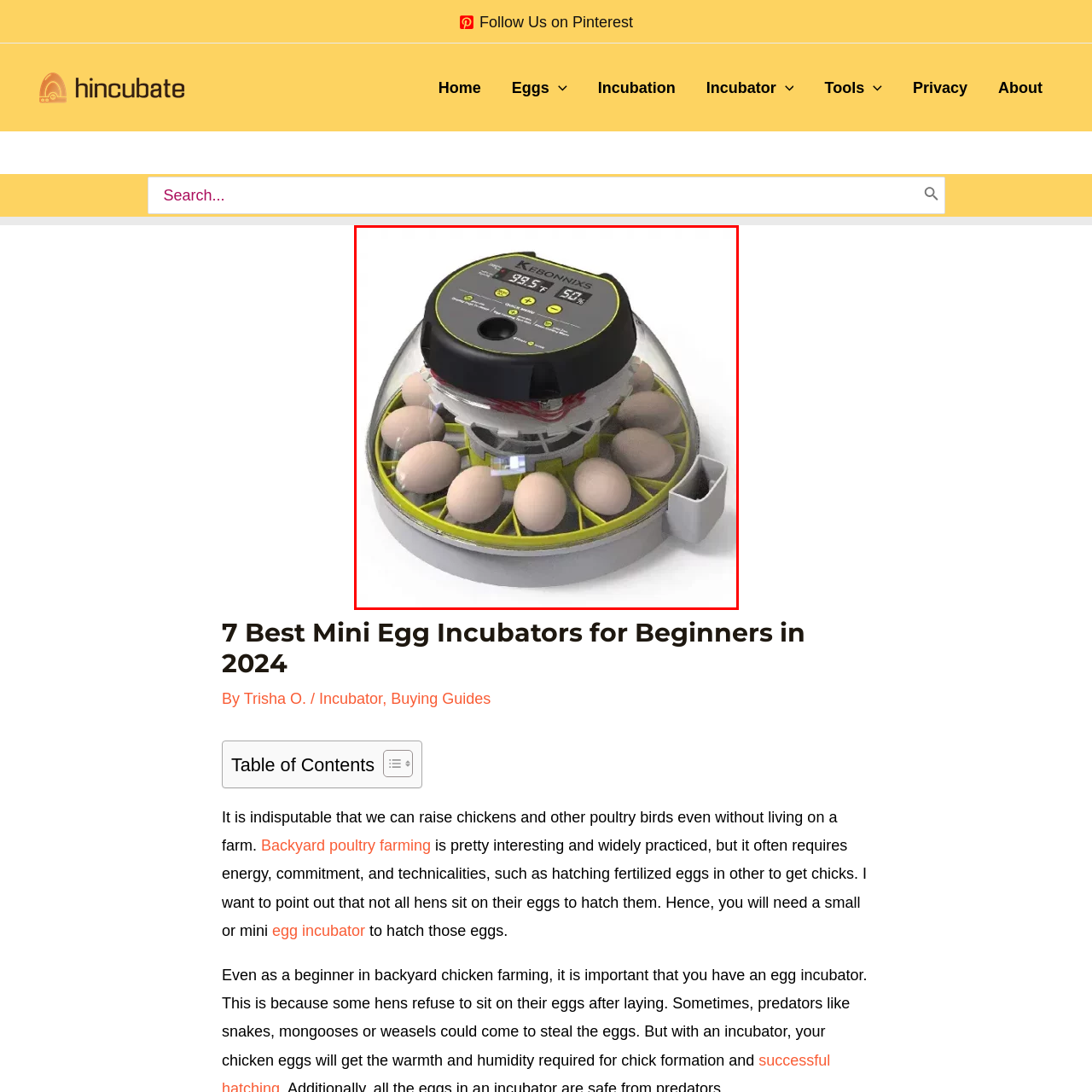What is displayed on the top control panel?
Refer to the image highlighted by the red box and give a one-word or short-phrase answer reflecting what you see.

Temperature and humidity levels